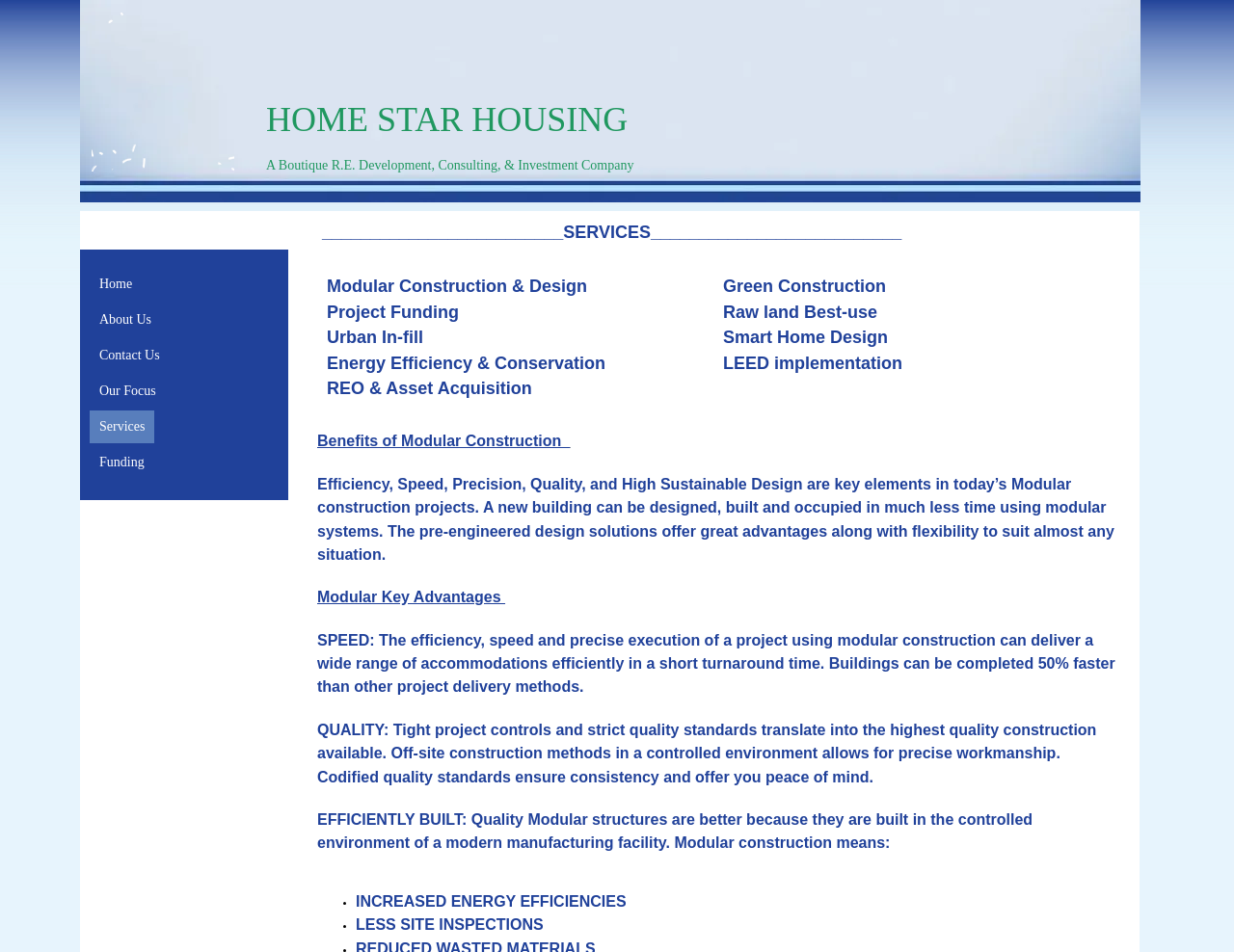Using the elements shown in the image, answer the question comprehensively: What is the company name?

The company name is obtained from the StaticText element with the text 'HOME STAR HOUSING' located at the top of the webpage.